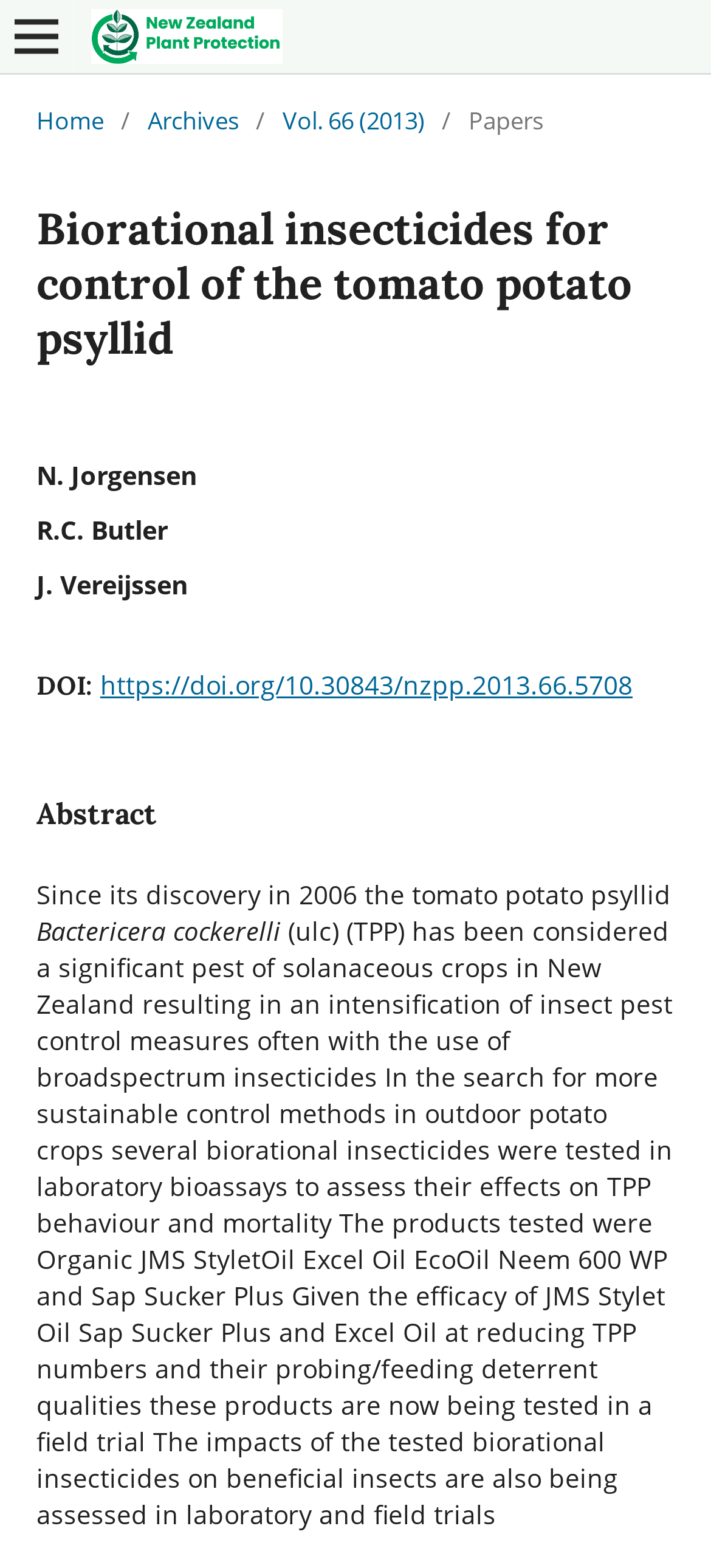What is the name of the journal?
Using the image as a reference, give an elaborate response to the question.

I found the Root Element with the text 'Biorational insecticides for control of the tomato potato psyllid | New Zealand Plant Protection' which mentions the name of the journal, so the answer is New Zealand Plant Protection.